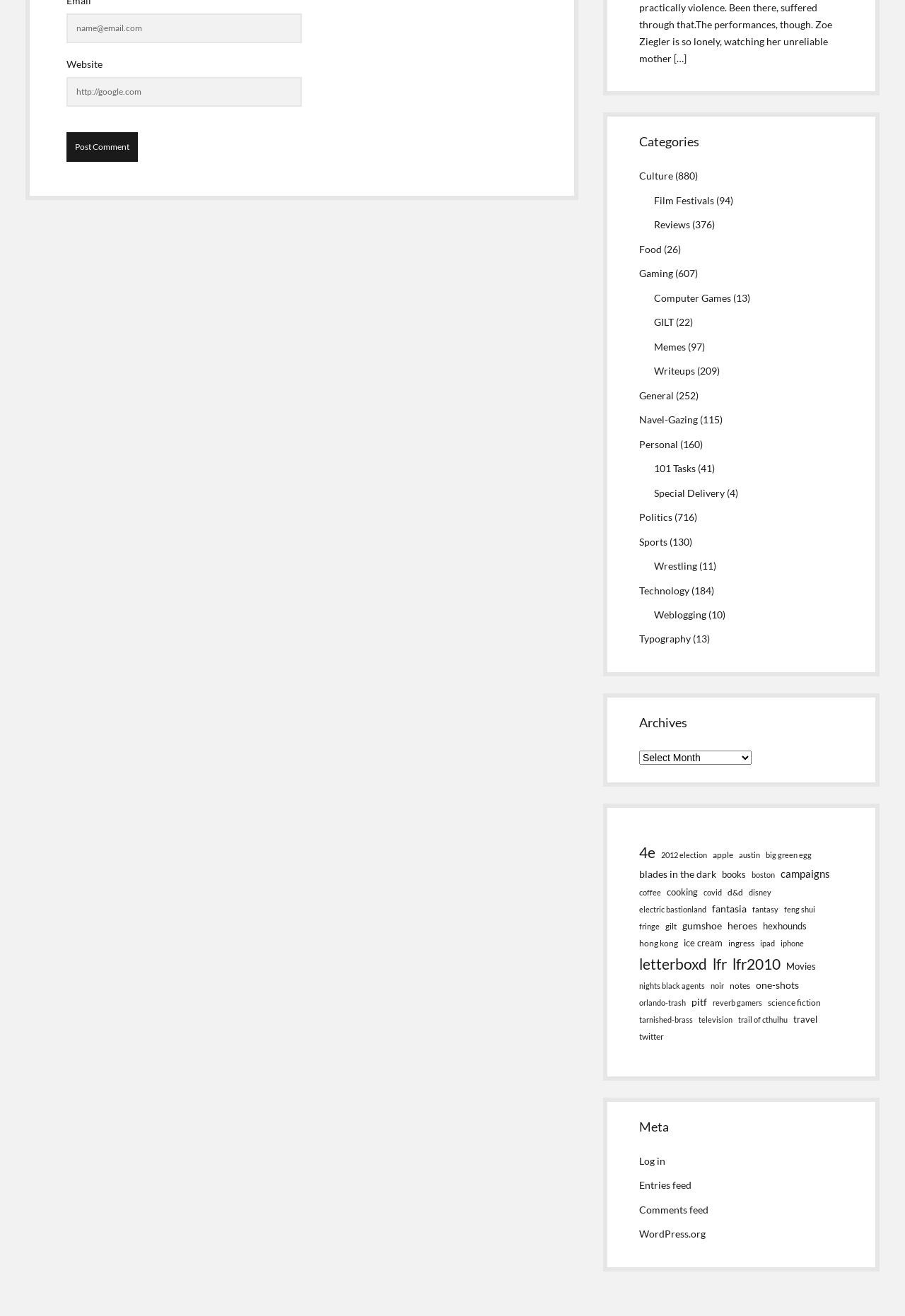Can you give a detailed response to the following question using the information from the image? What is the most popular category?

I looked at the numbers in parentheses next to each category and found that 'Politics' has the highest number, which is 716.